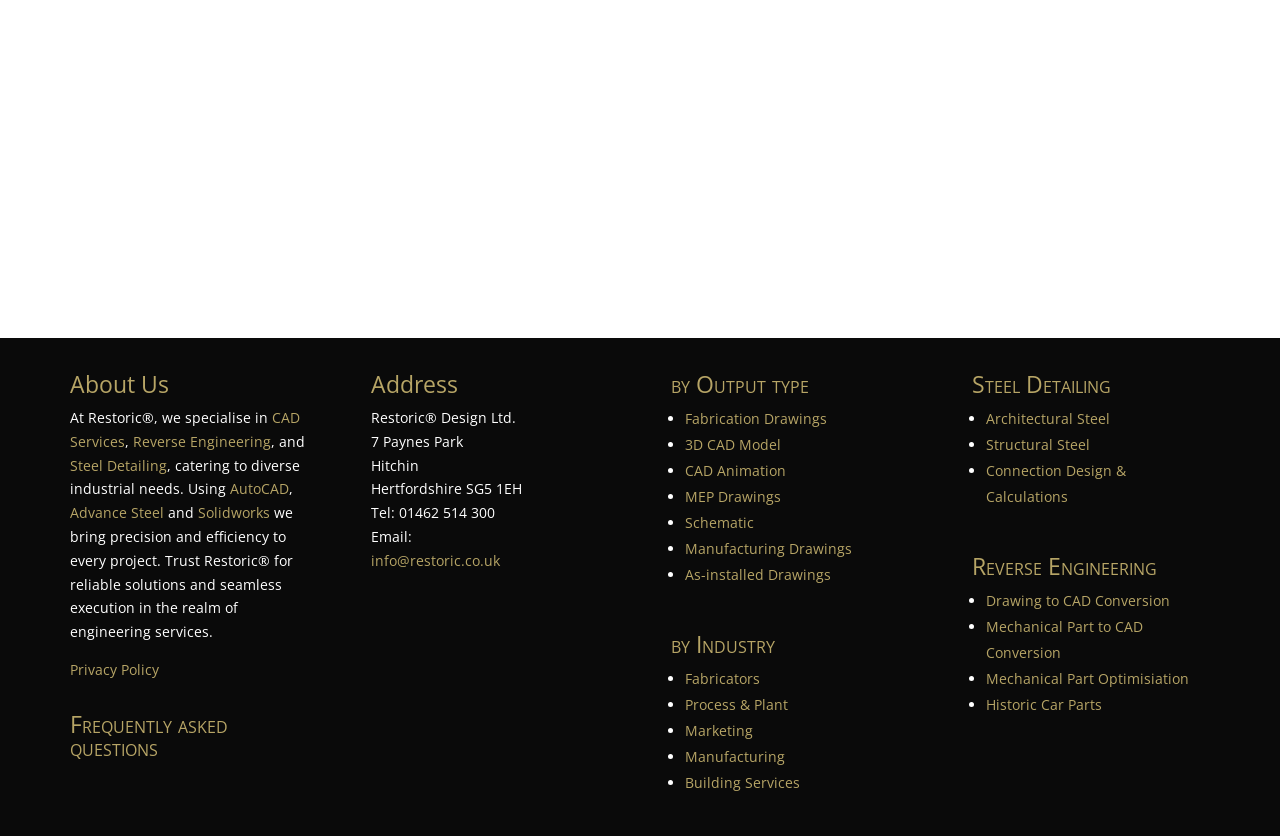Find the bounding box coordinates for the HTML element described in this sentence: "Mechanical Part to CAD Conversion". Provide the coordinates as four float numbers between 0 and 1, in the format [left, top, right, bottom].

[0.77, 0.738, 0.893, 0.792]